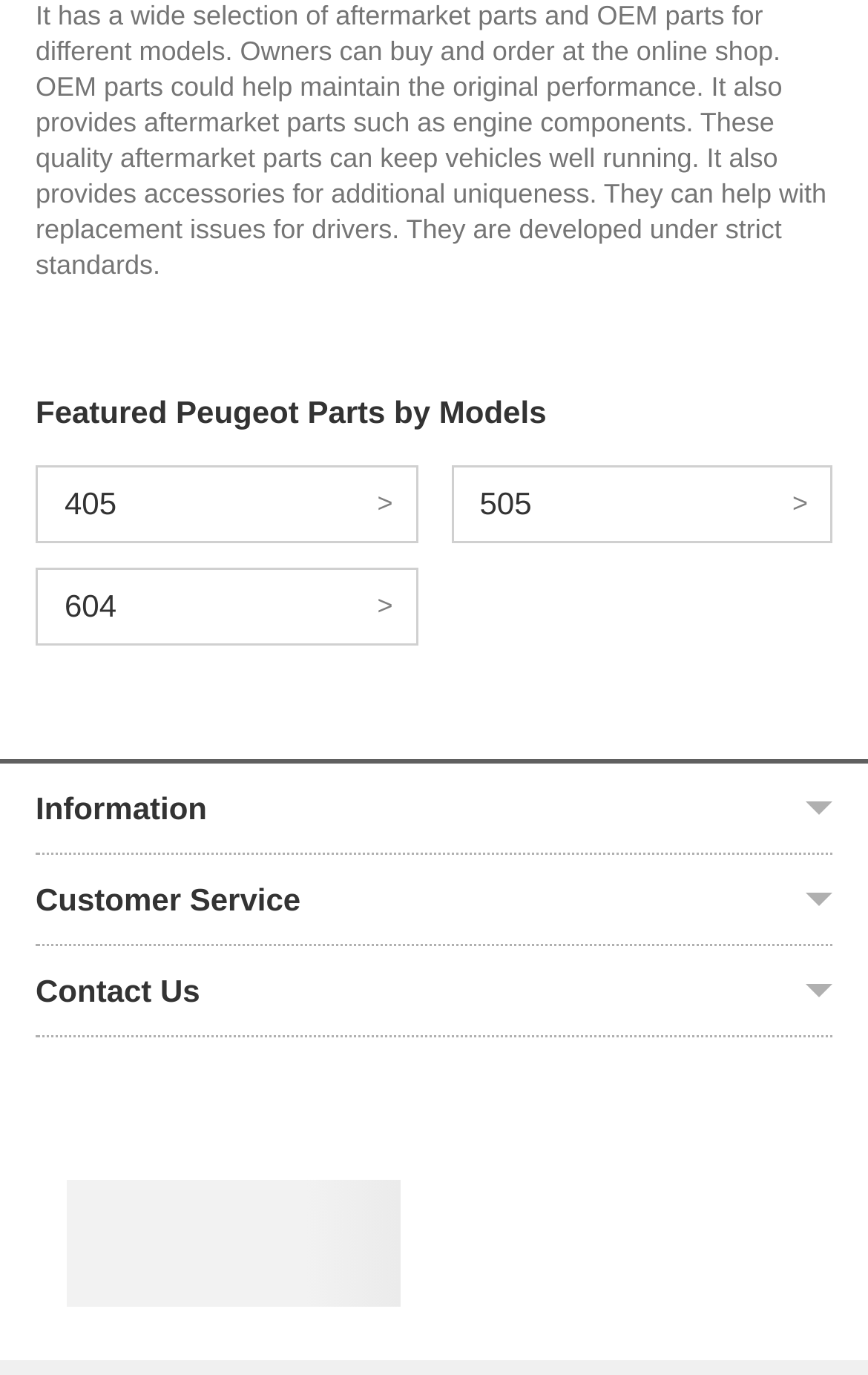Can you determine the bounding box coordinates of the area that needs to be clicked to fulfill the following instruction: "View Peugeot 405 parts"?

[0.041, 0.338, 0.481, 0.395]